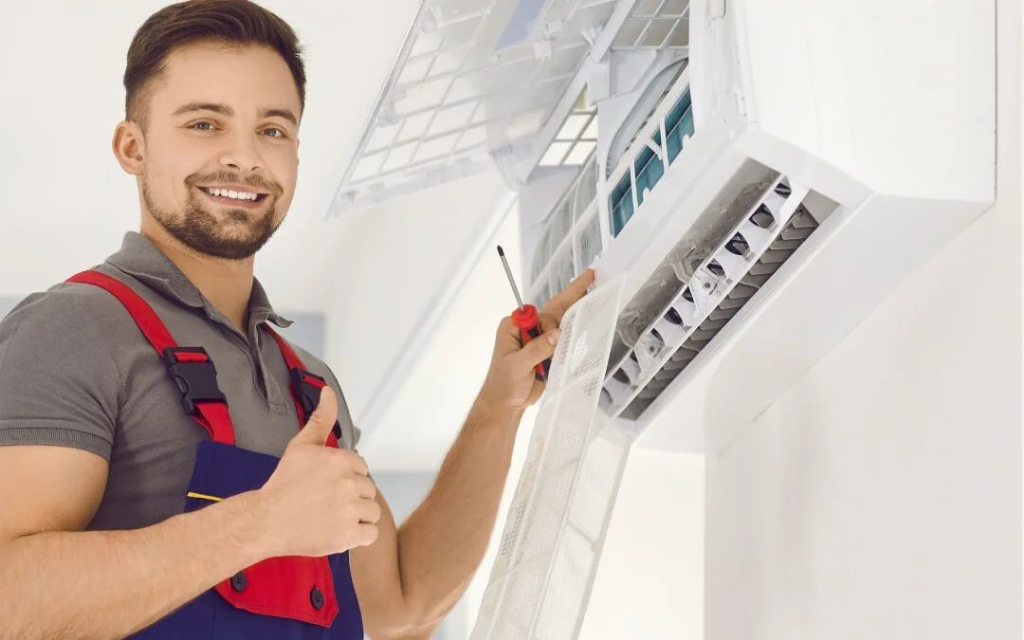Explain what is happening in the image with as much detail as possible.

The image depicts a skilled HVAC technician, dressed in a gray shirt with red straps and blue overalls, standing next to a wall-mounted air conditioning unit. With a confident smile, he gives a thumbs-up while holding a tool in one hand and a removable filter in the other, demonstrating the importance of regular maintenance for ensuring efficient performance of HVAC systems. This scene emphasizes the critical role HVAC professionals play in enhancing home comfort, particularly in West Vancouver, as they provide essential services to regulate indoor temperatures and improve air quality, contributing to overall well-being. The background is light and airy, creating a sense of a clean and comfortable indoor environment.